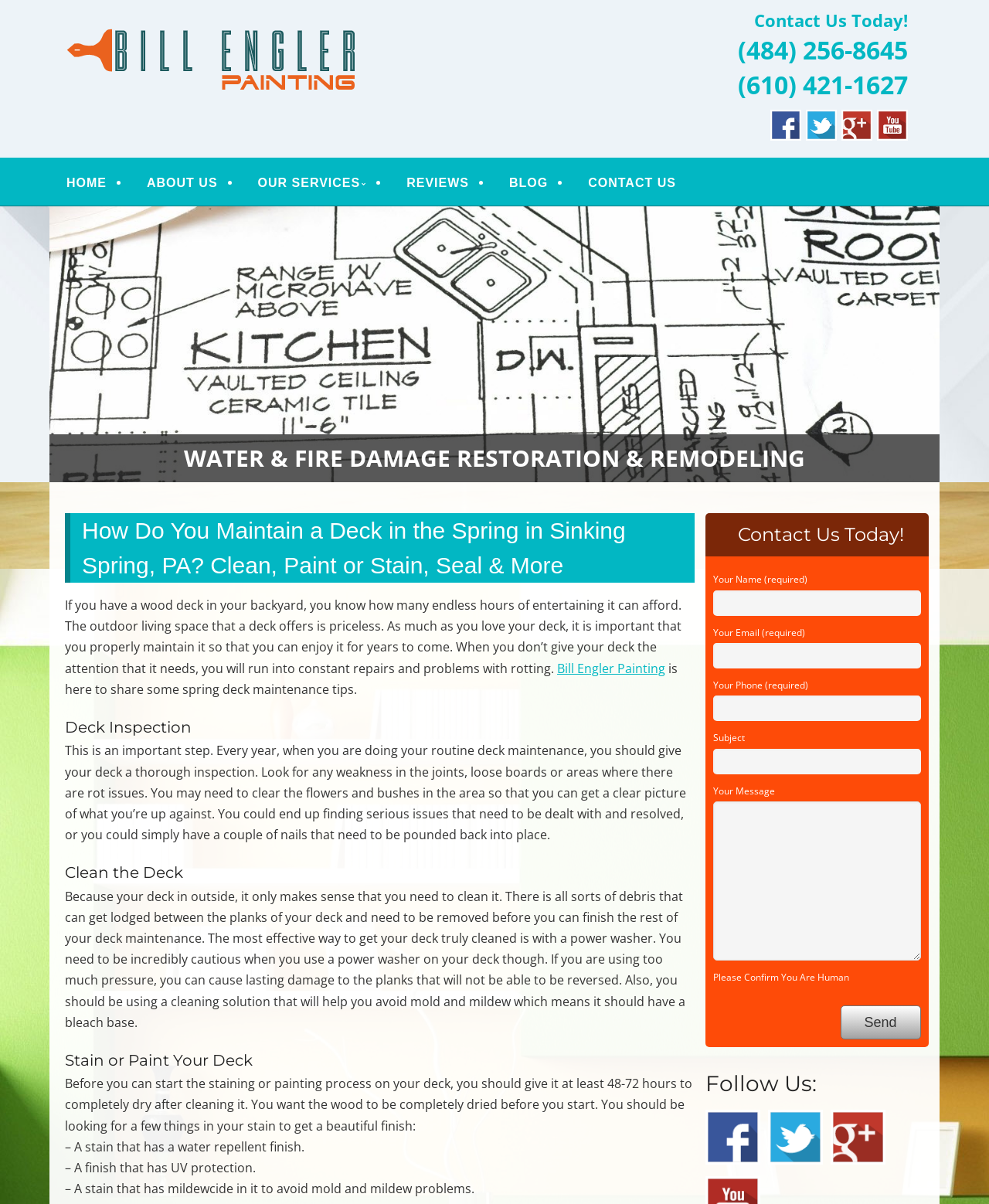What is the purpose of the contact form on the webpage?
Based on the image, provide your answer in one word or phrase.

To send a message or inquiry